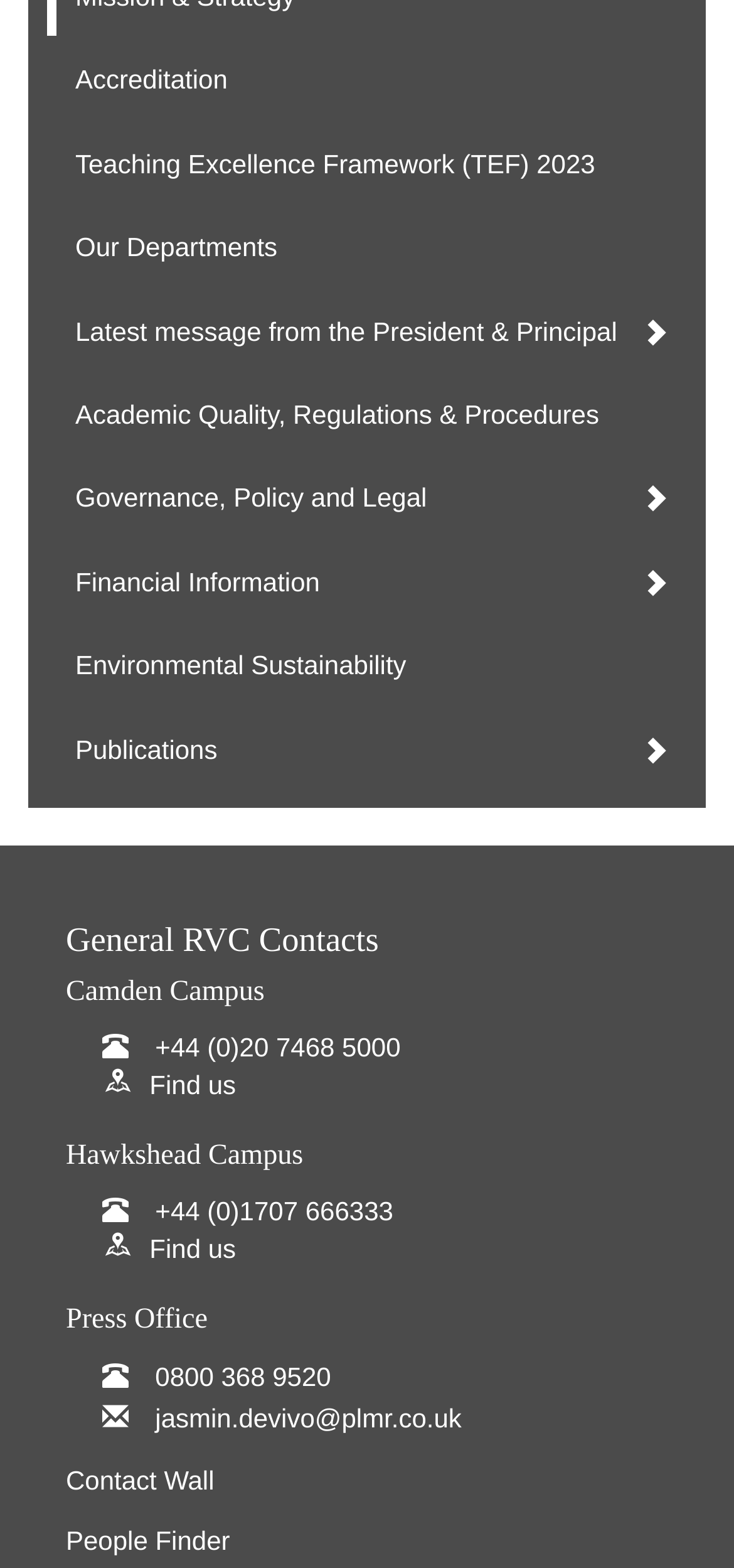Given the element description: "STRANGE", predict the bounding box coordinates of this UI element. The coordinates must be four float numbers between 0 and 1, given as [left, top, right, bottom].

None